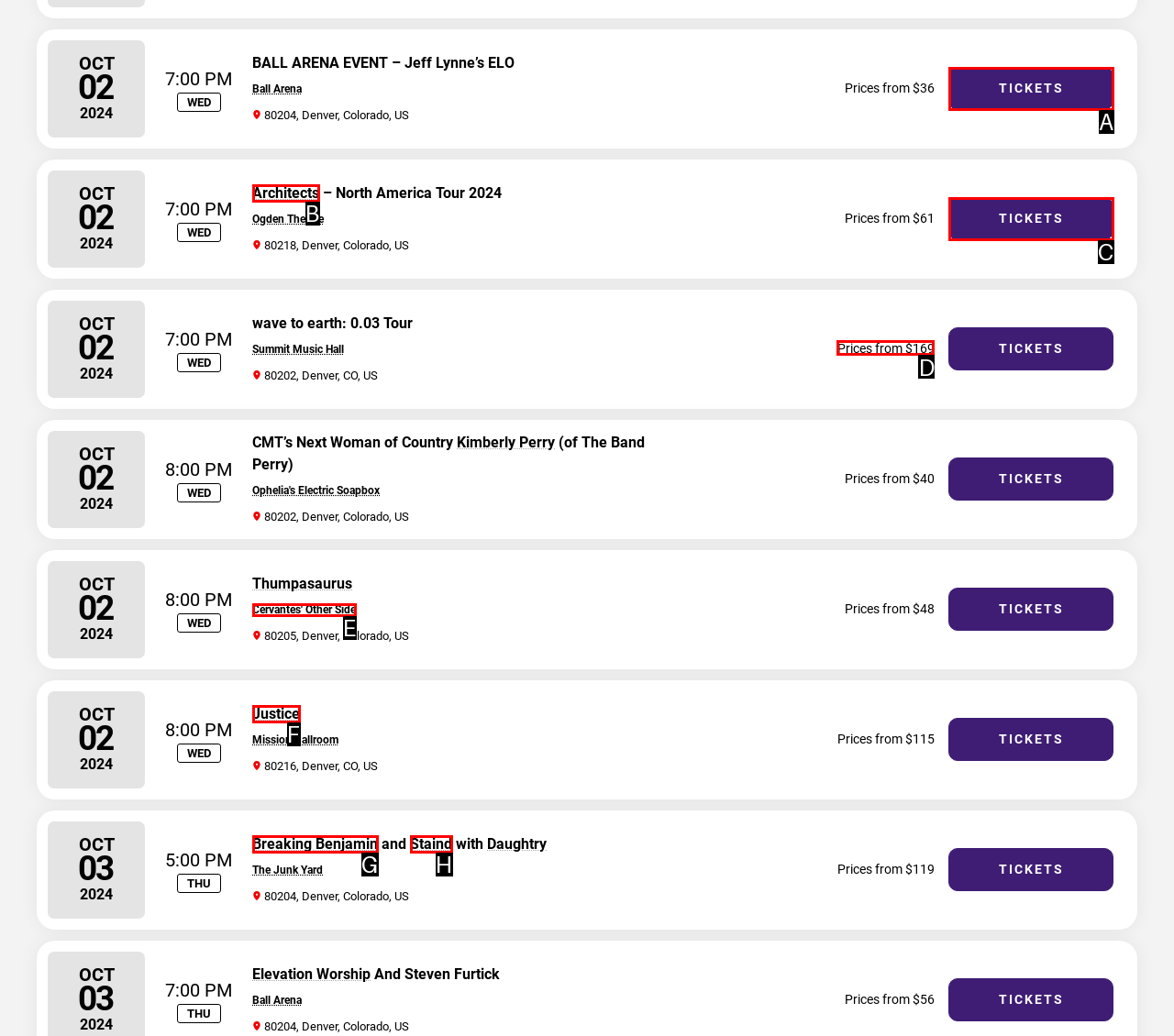Choose the HTML element that should be clicked to accomplish the task: learn about technology. Answer with the letter of the chosen option.

None